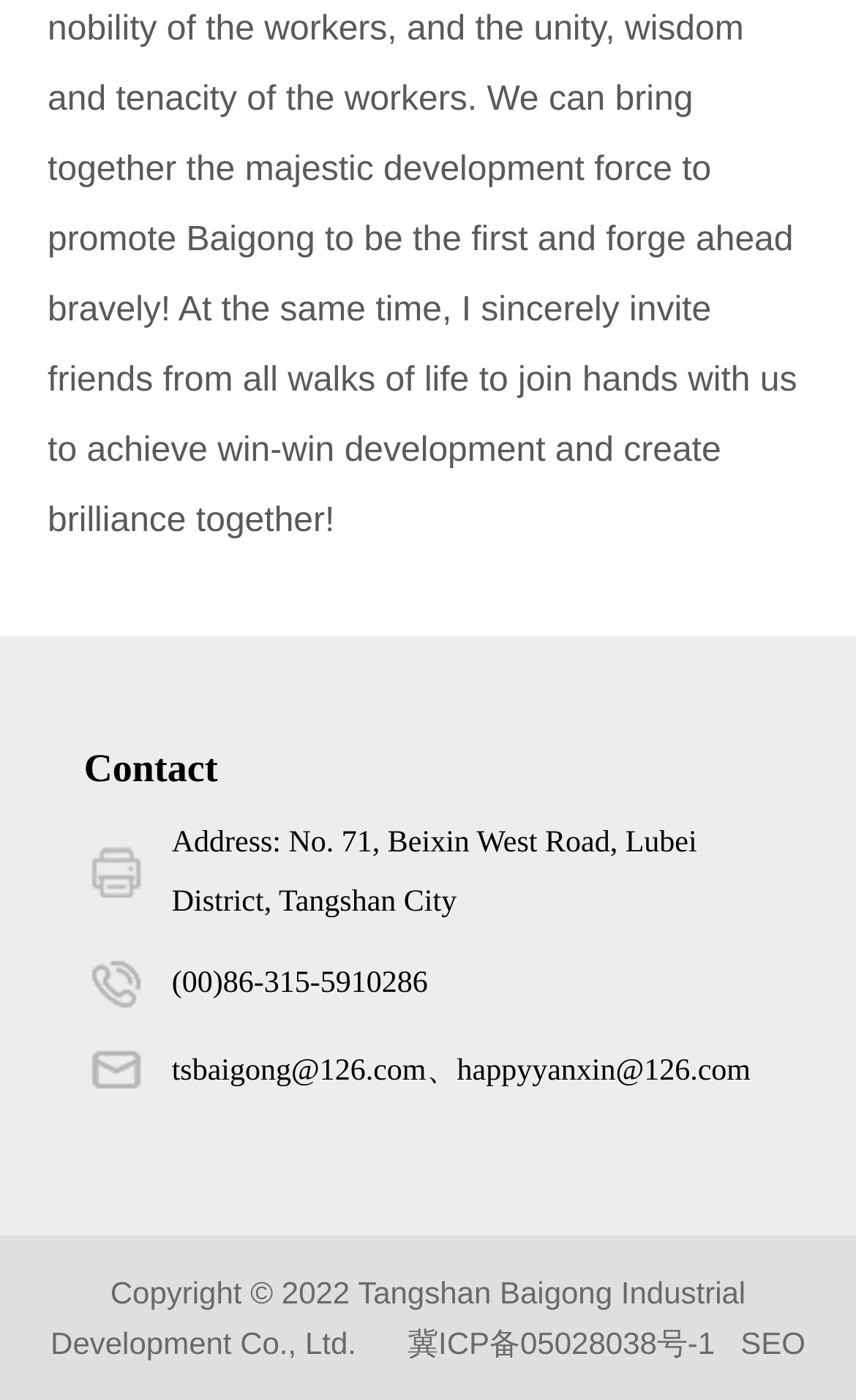What is the company's email address?
Please respond to the question with a detailed and informative answer.

I found the email address by looking at the link element with the bounding box coordinates [0.201, 0.754, 0.498, 0.777], which contains the text 'tsbaigong@126.com'.